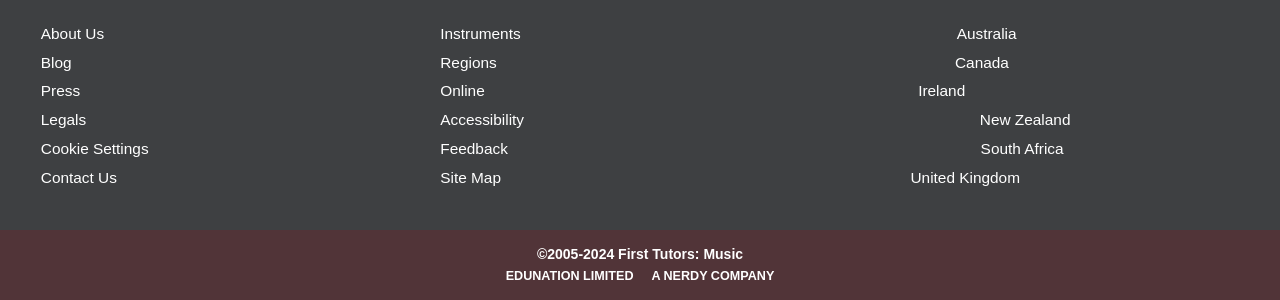Kindly provide the bounding box coordinates of the section you need to click on to fulfill the given instruction: "View the Site Map".

[0.344, 0.565, 0.391, 0.621]